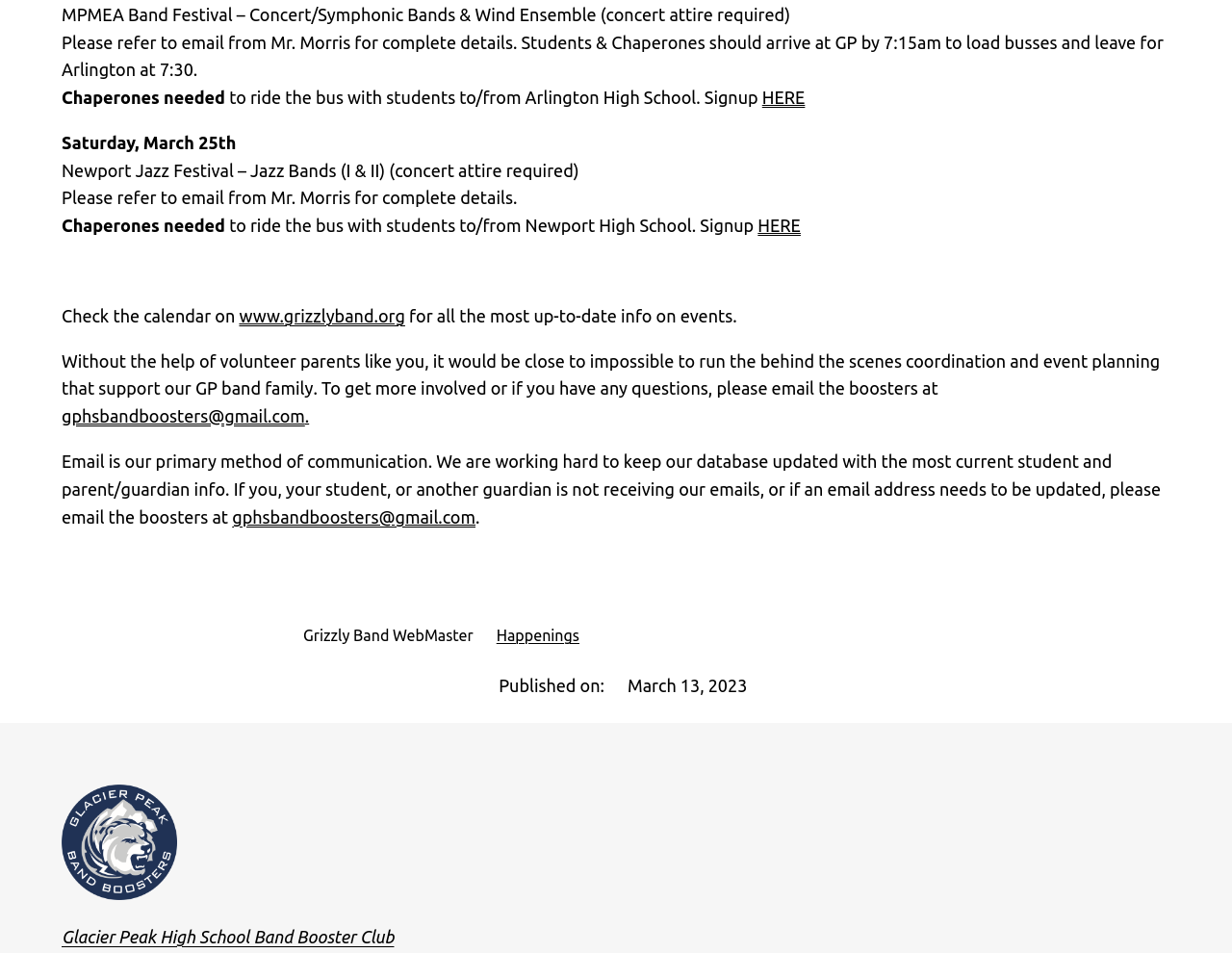What is the primary method of communication for the booster club?
Give a one-word or short phrase answer based on the image.

Email